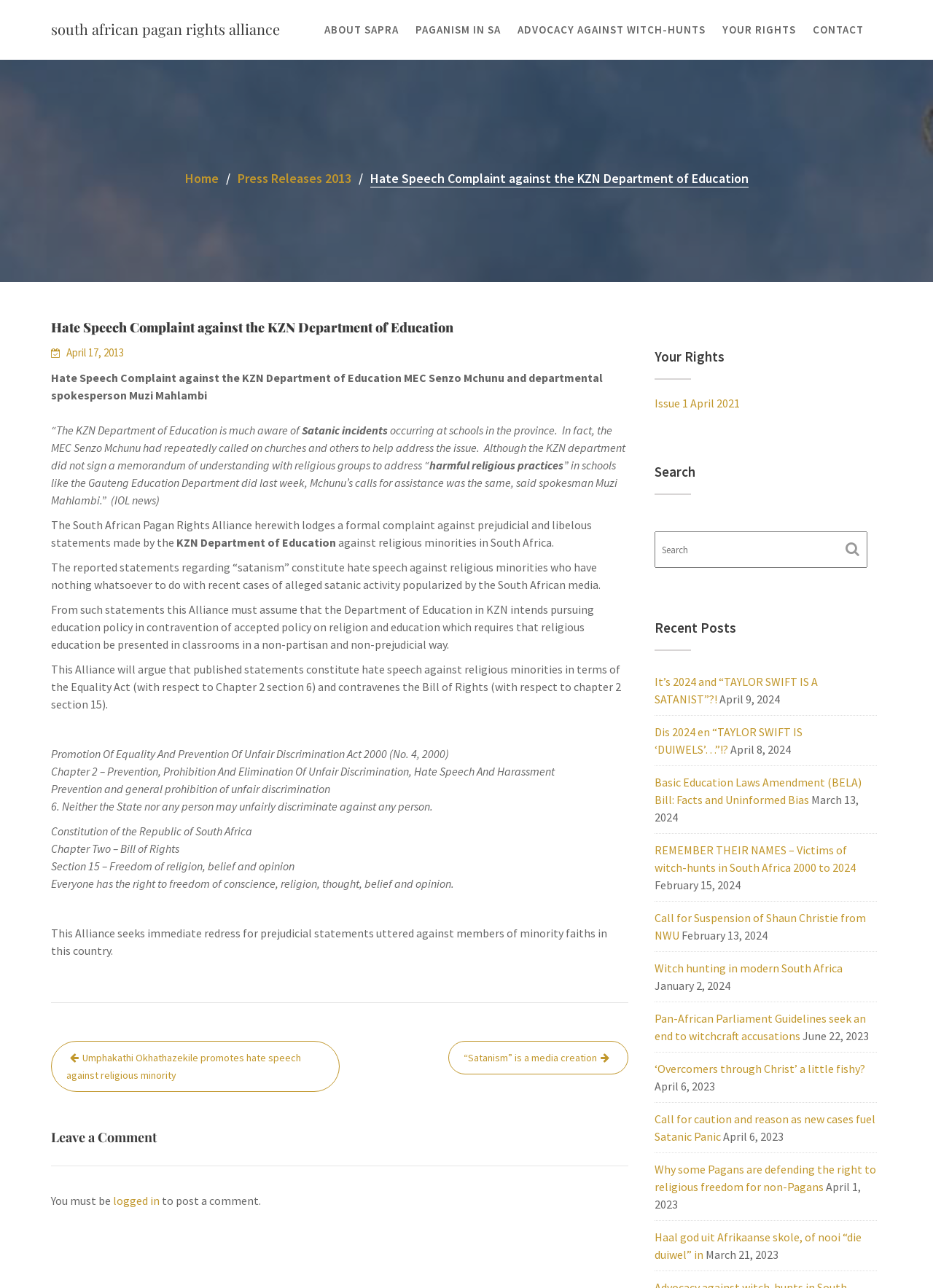Please locate the bounding box coordinates for the element that should be clicked to achieve the following instruction: "Click on the 'ABOUT SAPRA' link". Ensure the coordinates are given as four float numbers between 0 and 1, i.e., [left, top, right, bottom].

[0.34, 0.001, 0.435, 0.046]